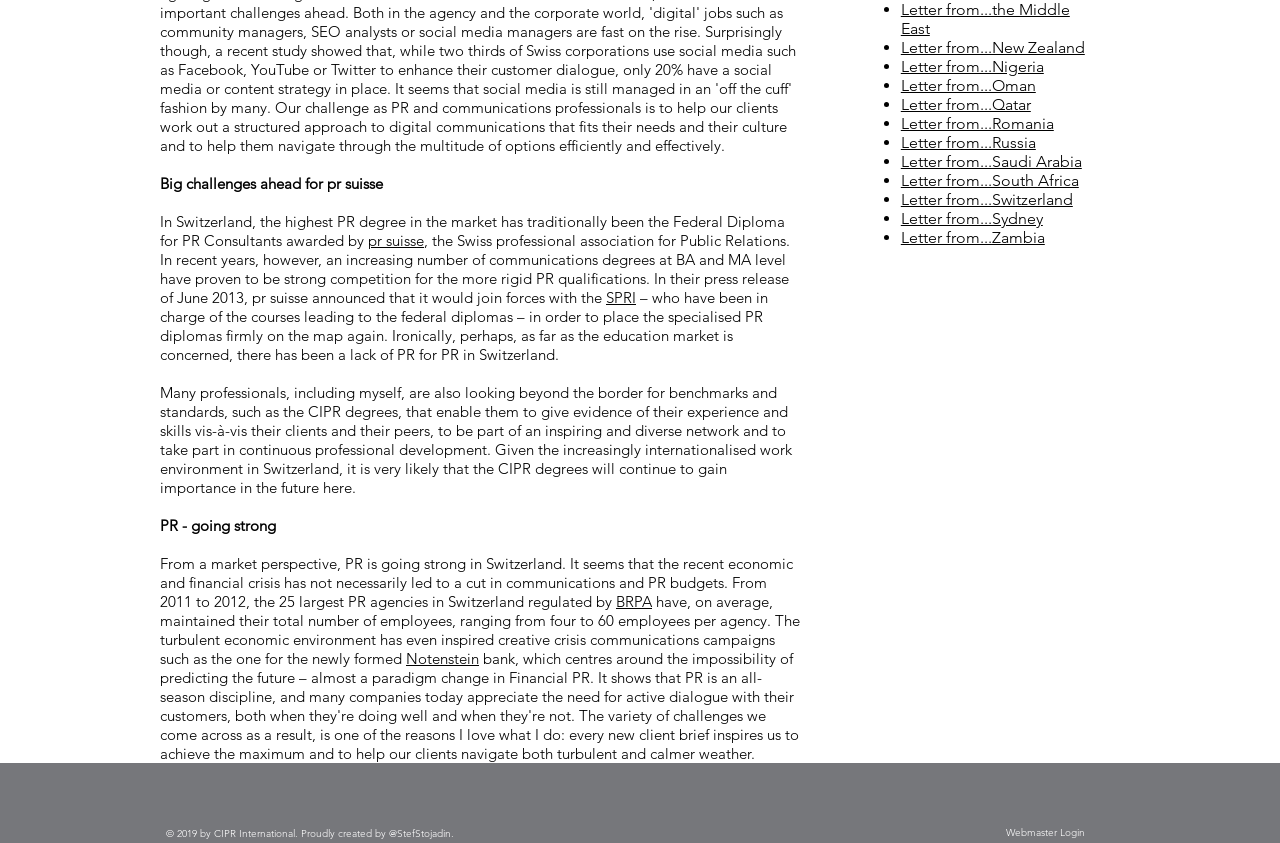Identify and provide the bounding box coordinates of the UI element described: "Letter from...Russia". The coordinates should be formatted as [left, top, right, bottom], with each number being a float between 0 and 1.

[0.704, 0.158, 0.809, 0.181]